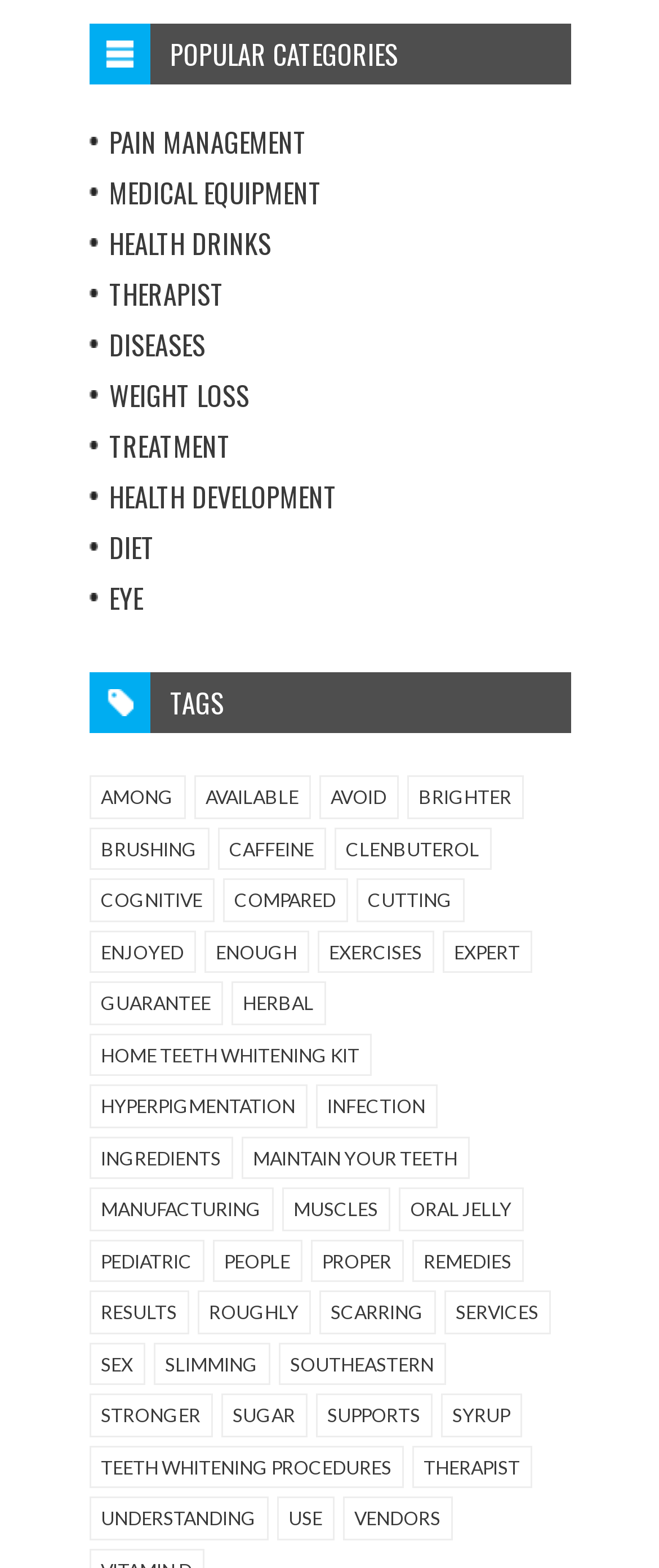Determine the bounding box coordinates for the clickable element required to fulfill the instruction: "Click on AMONG". Provide the coordinates as four float numbers between 0 and 1, i.e., [left, top, right, bottom].

[0.153, 0.501, 0.263, 0.515]